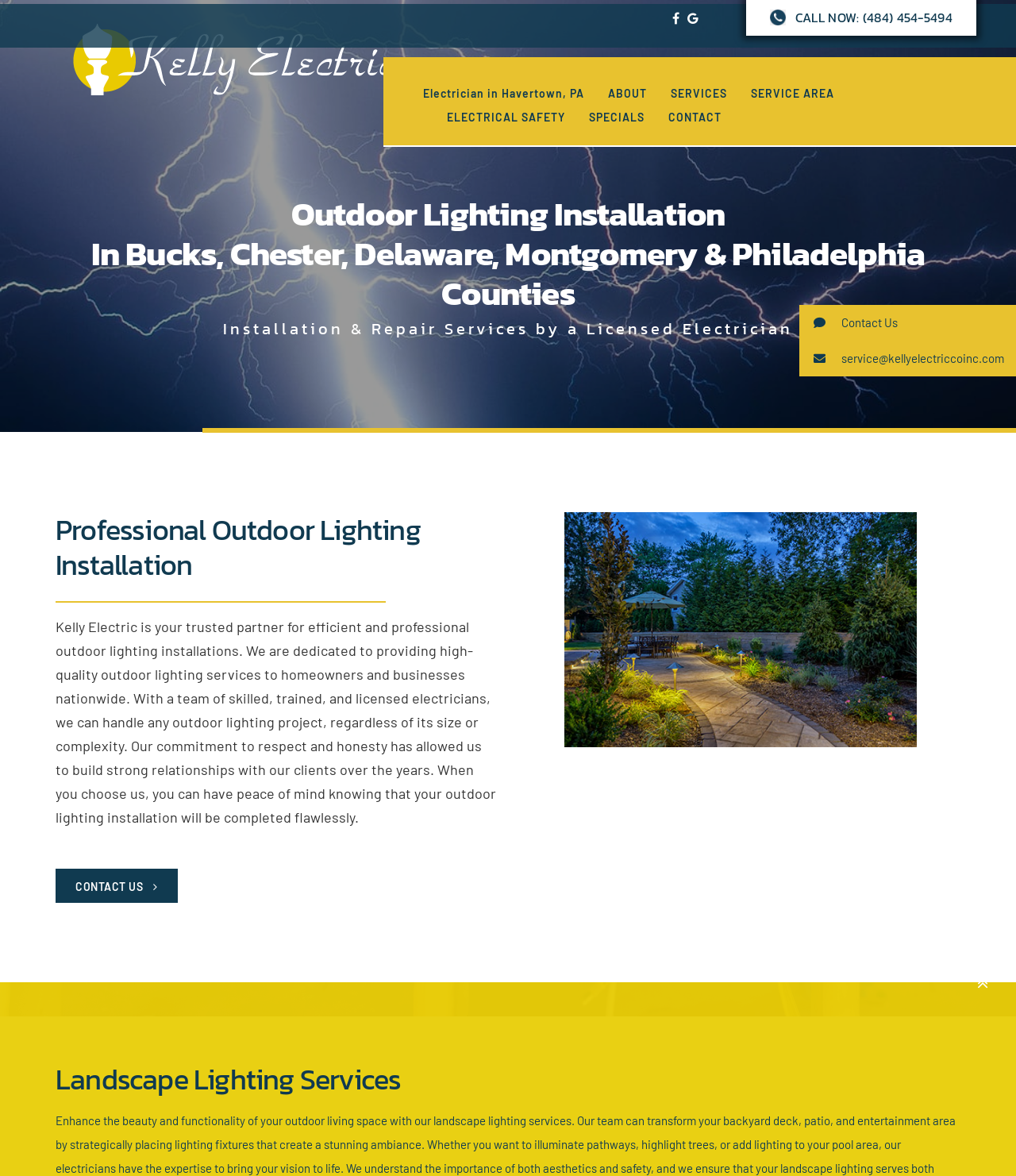Please analyze the image and give a detailed answer to the question:
What is the phone number to call for outdoor lighting installation?

The phone number can be found at the top of the webpage, next to the 'CALL NOW' text, which is a static text element with a bounding box of [0.783, 0.007, 0.938, 0.023].